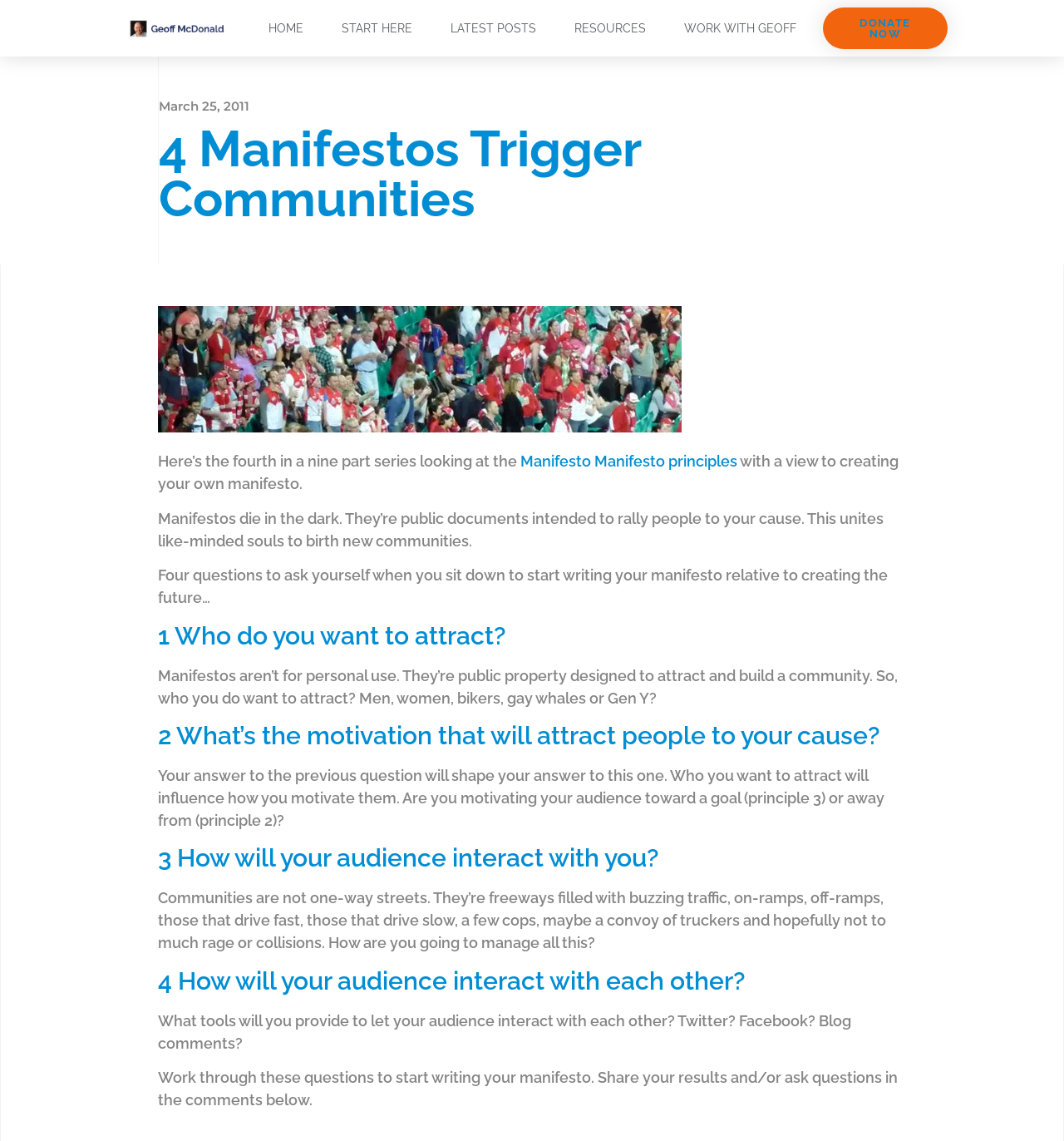What is the topic of the nine-part series?
Based on the image, answer the question with as much detail as possible.

The webpage is part of a nine-part series looking at the Manifesto Manifesto principles with a view to creating your own manifesto.